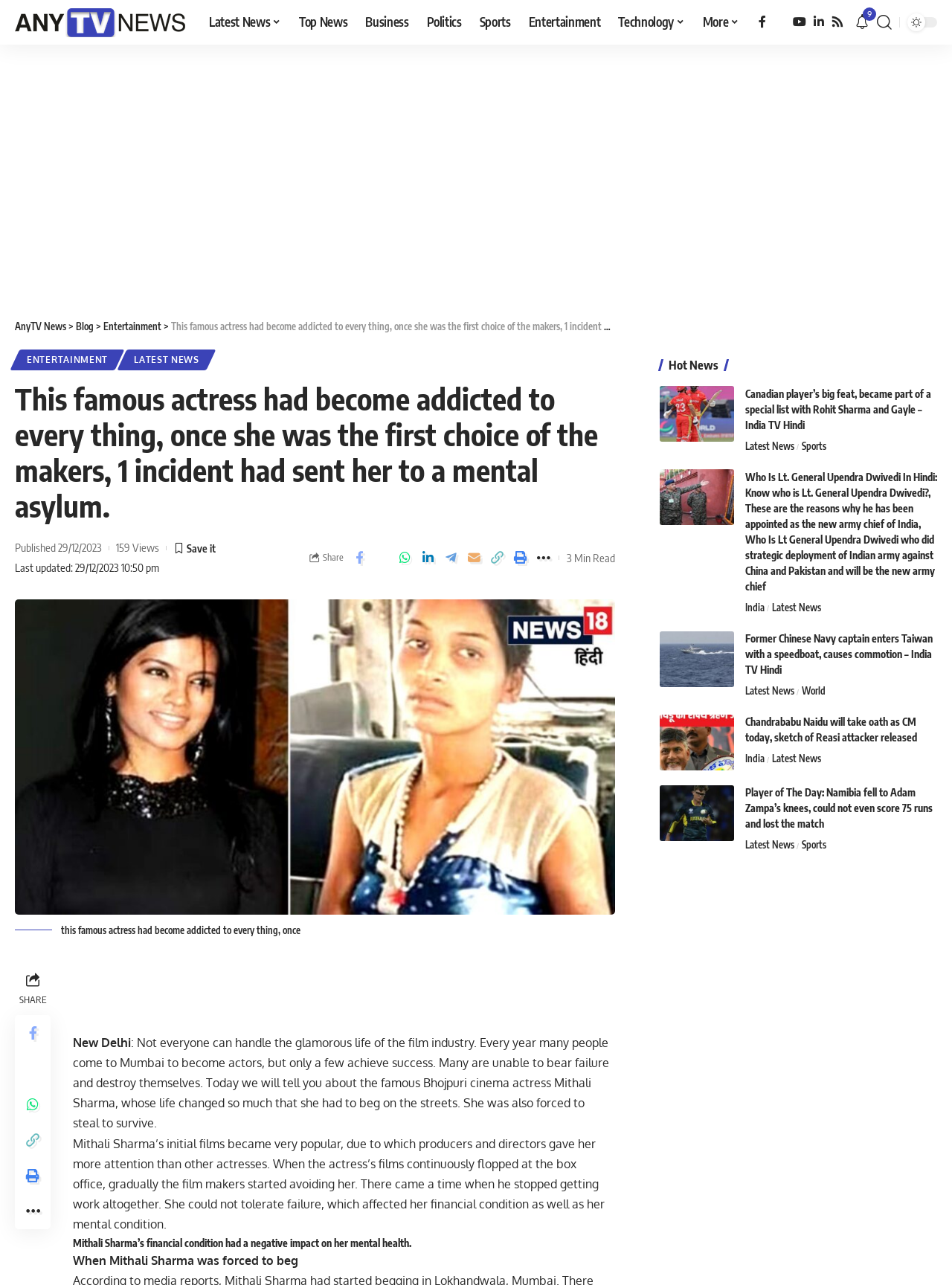Can you find and provide the main heading text of this webpage?

This famous actress had become addicted to every thing, once she was the first choice of the makers, 1 incident had sent her to a mental asylum.